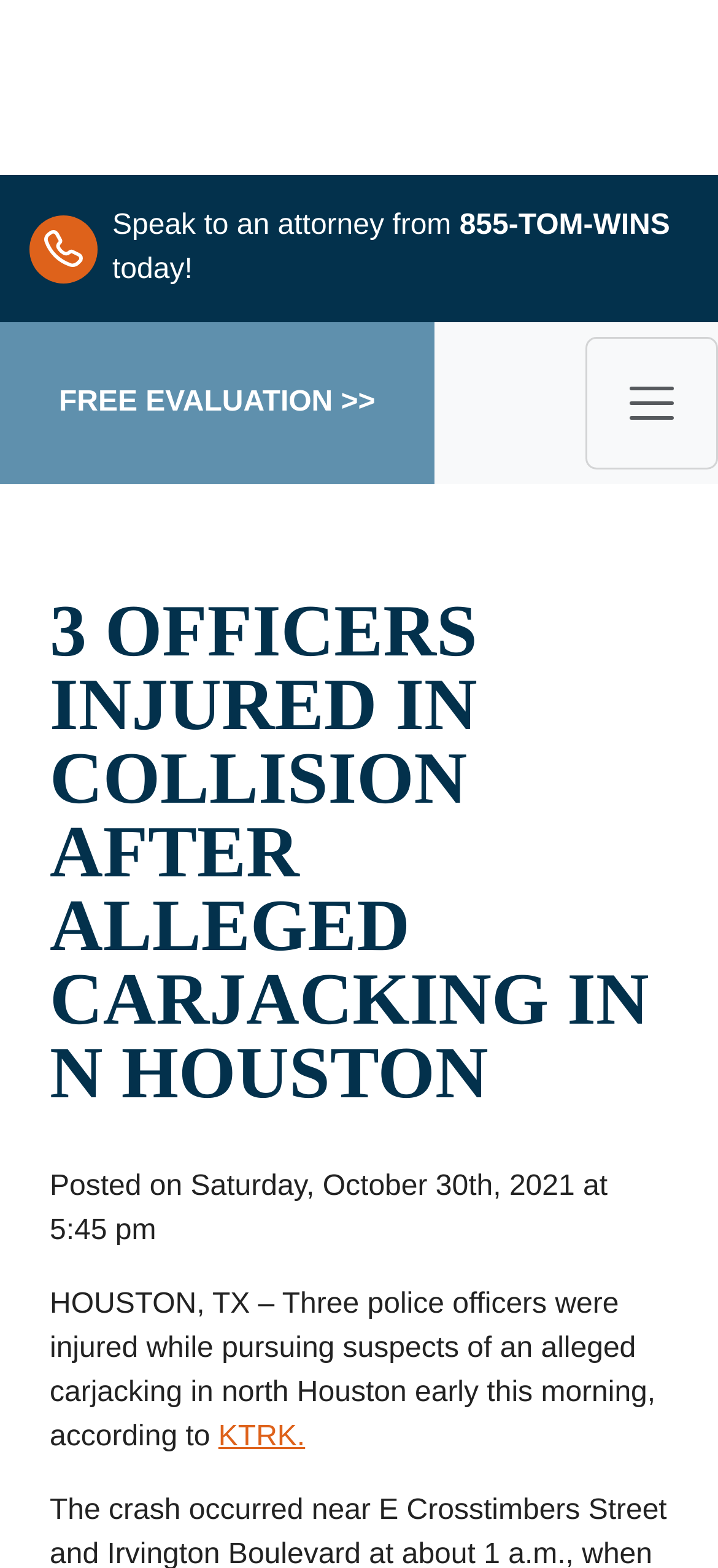Provide your answer in a single word or phrase: 
What is the source of the information?

KTRK